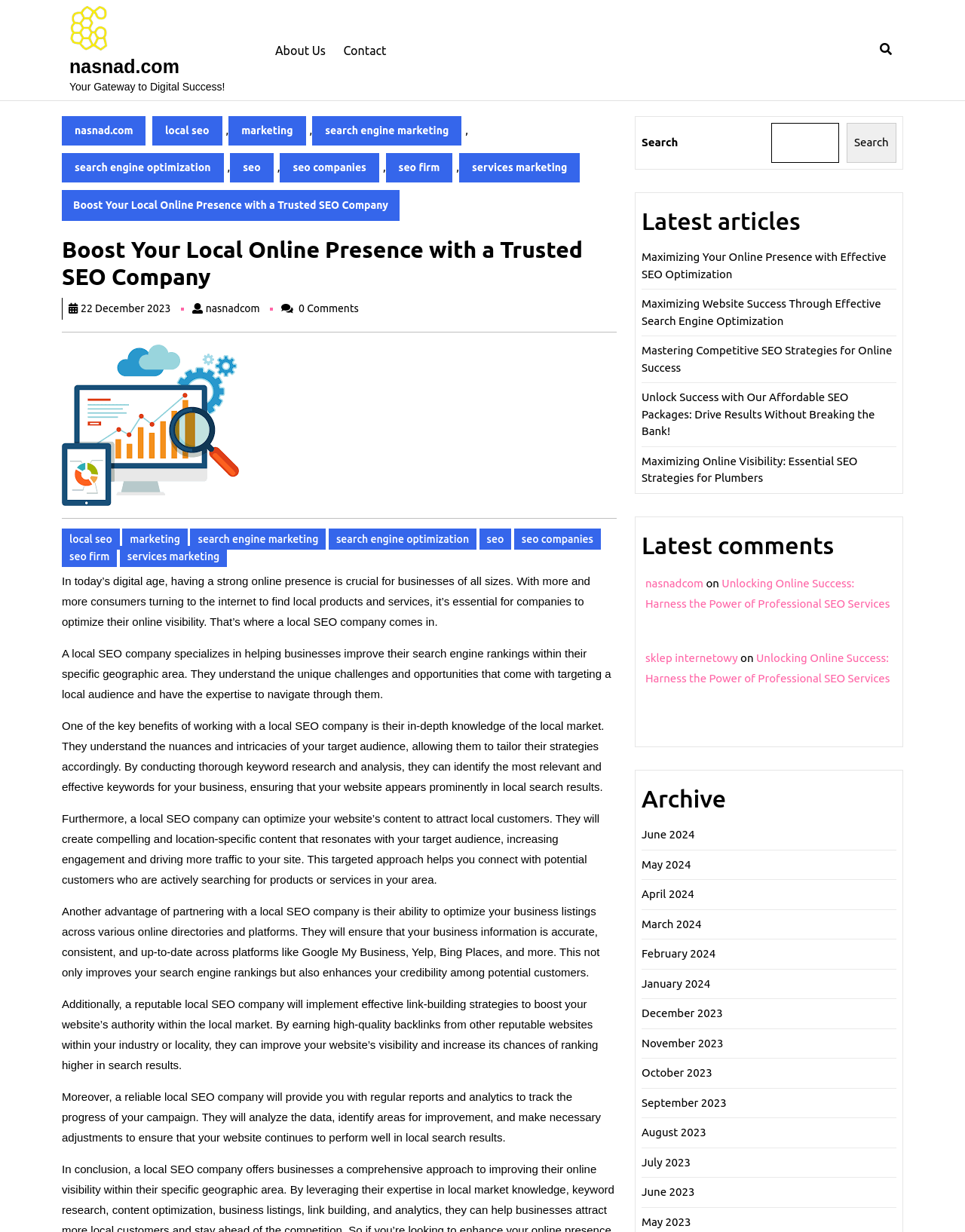Please determine the bounding box coordinates of the area that needs to be clicked to complete this task: 'Click the 'About Us' link'. The coordinates must be four float numbers between 0 and 1, formatted as [left, top, right, bottom].

[0.285, 0.02, 0.337, 0.062]